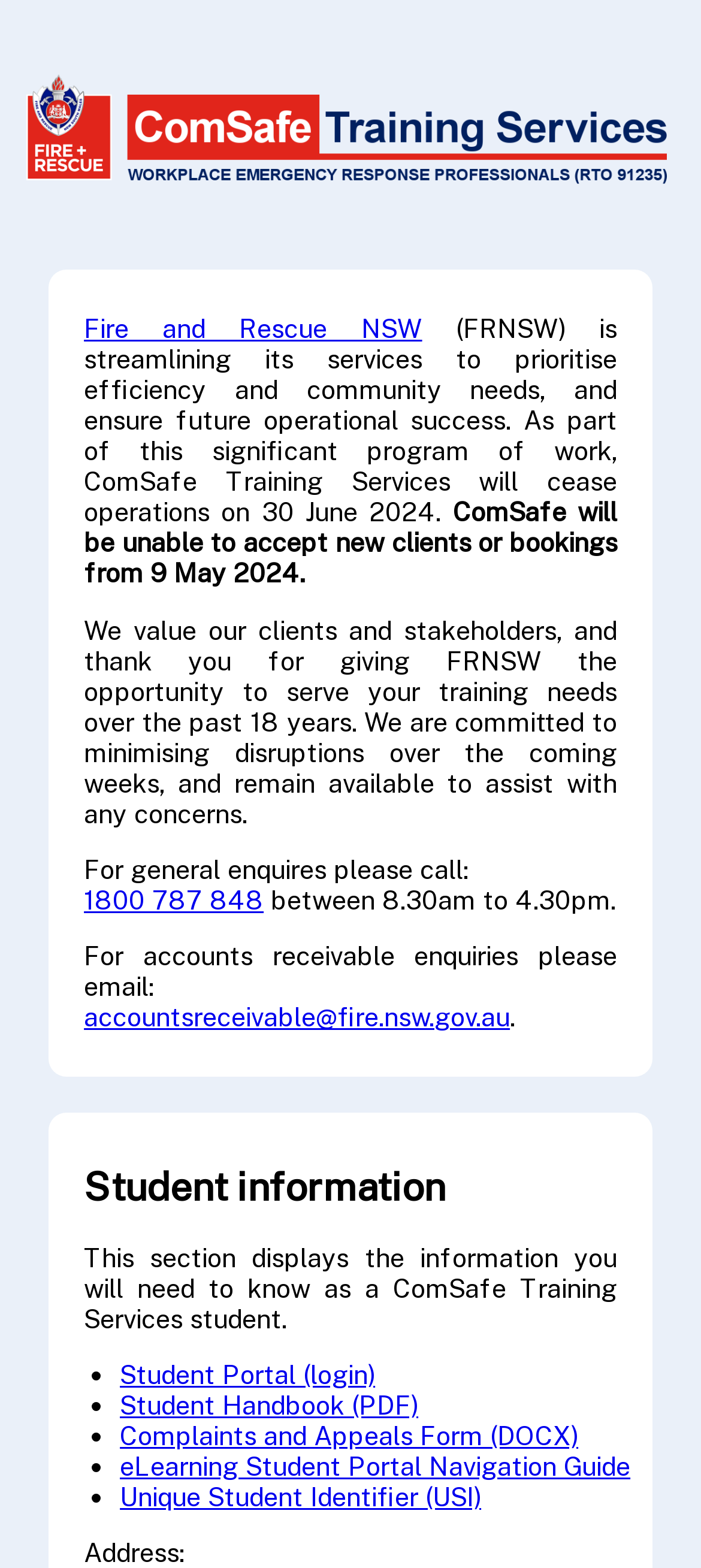Show the bounding box coordinates for the element that needs to be clicked to execute the following instruction: "call for general enquiries". Provide the coordinates in the form of four float numbers between 0 and 1, i.e., [left, top, right, bottom].

[0.12, 0.564, 0.376, 0.583]